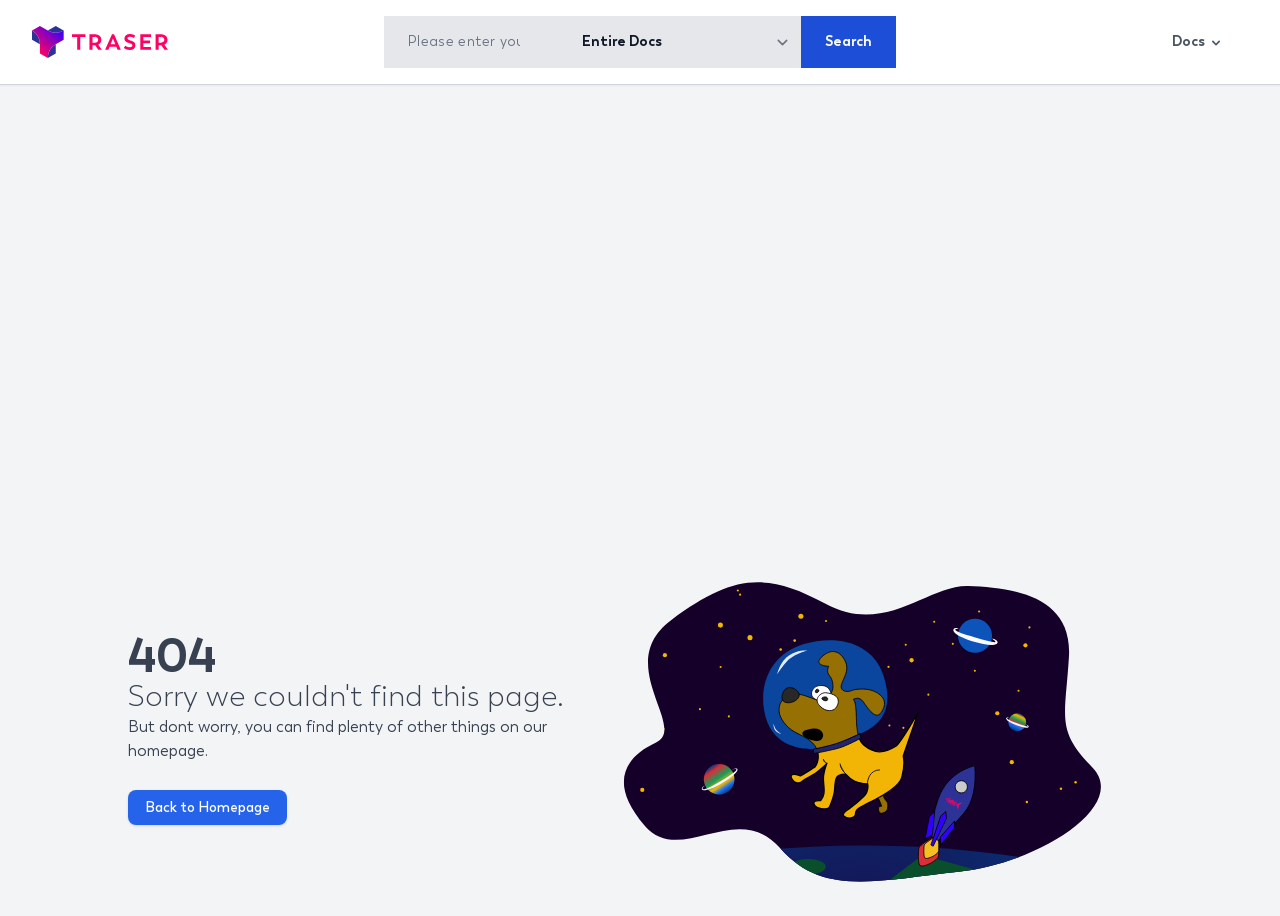Using the information shown in the image, answer the question with as much detail as possible: What is the function of the combobox?

The combobox is located next to the searchbox and has a popup menu. It is likely used to filter search results or provide additional search options, allowing users to refine their search queries.